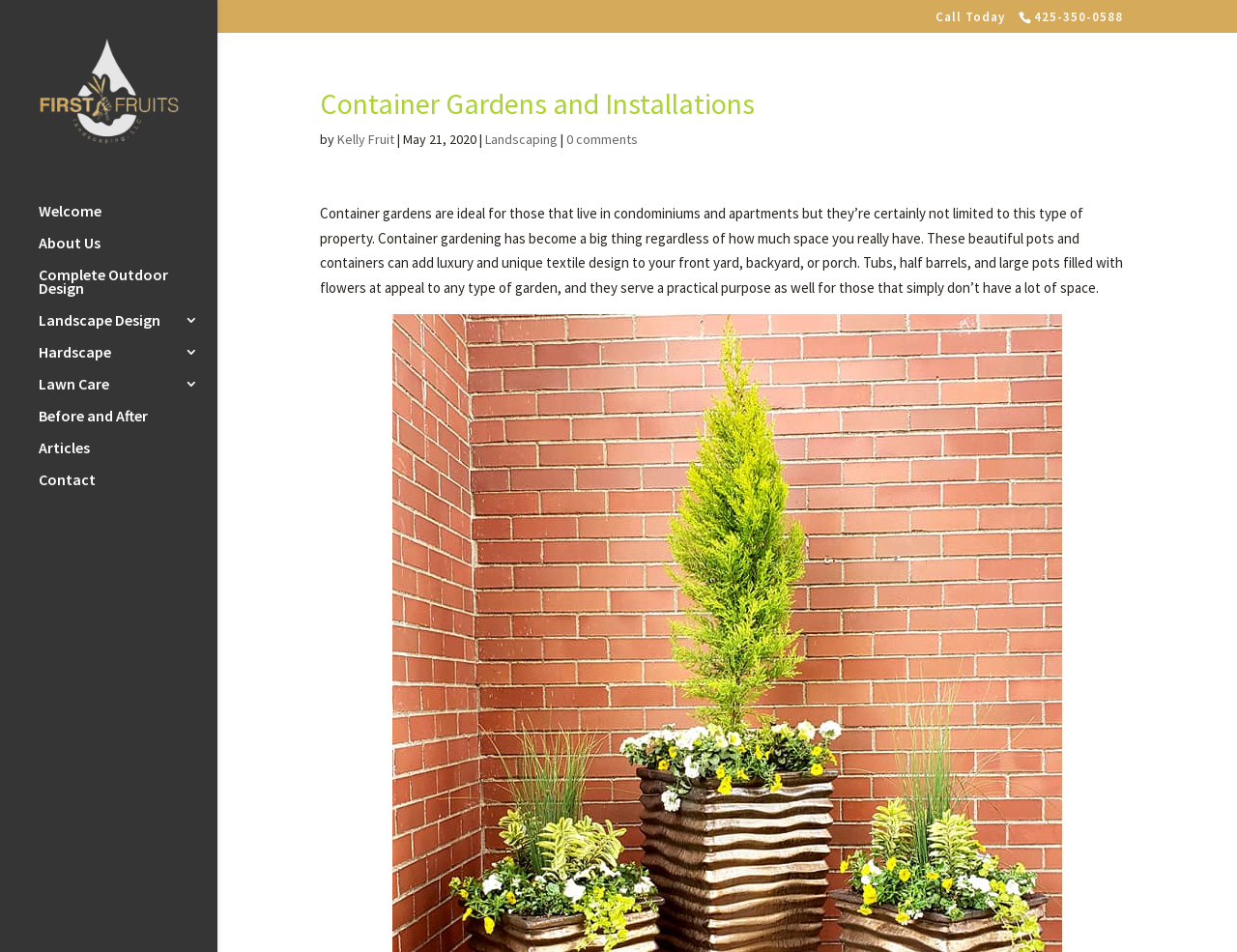Please give a succinct answer using a single word or phrase:
What is the company name?

FirstFruits Landscaping